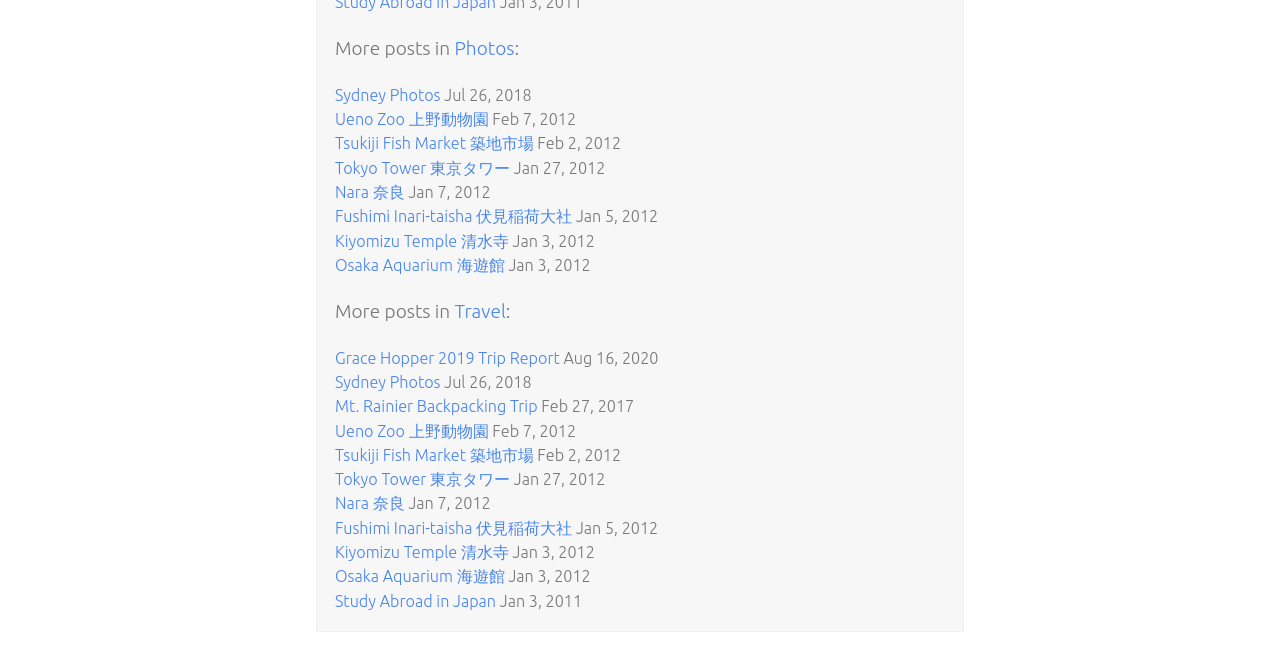Determine the bounding box coordinates of the clickable region to carry out the instruction: "Check out Grace Hopper 2019 Trip Report".

[0.262, 0.522, 0.437, 0.549]